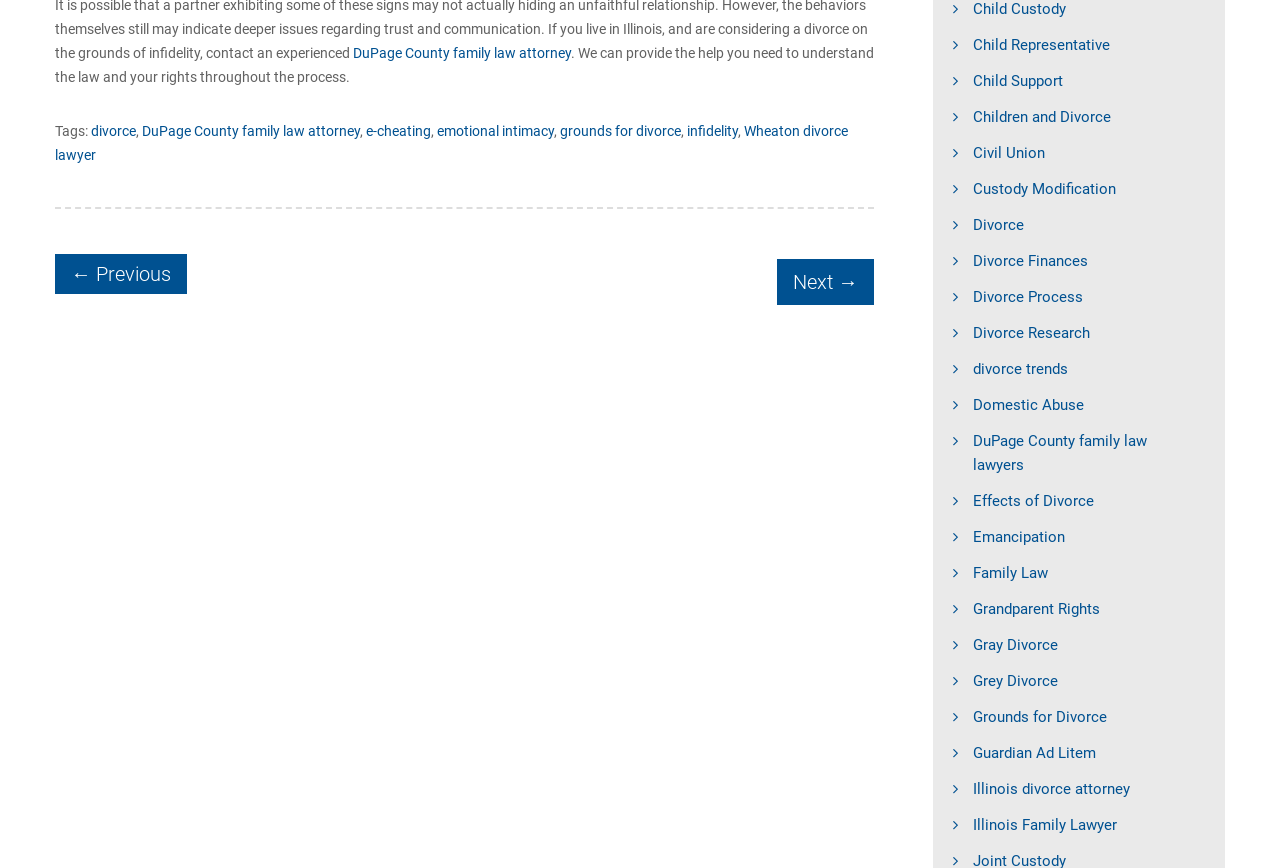Find the bounding box coordinates for the HTML element described in this sentence: "Wheaton divorce lawyer". Provide the coordinates as four float numbers between 0 and 1, in the format [left, top, right, bottom].

[0.043, 0.142, 0.662, 0.188]